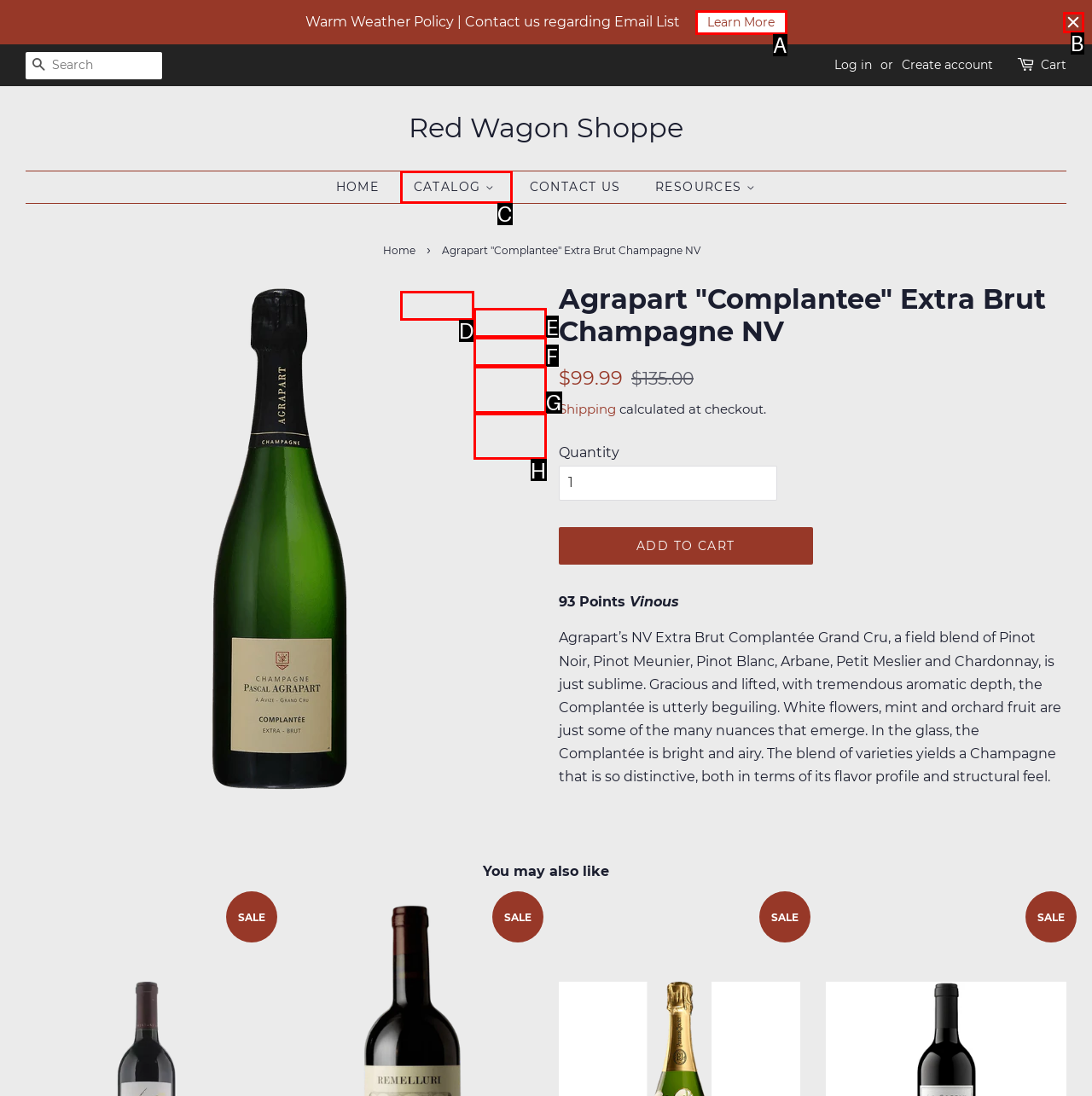Please select the letter of the HTML element that fits the description: Learn More. Answer with the option's letter directly.

A